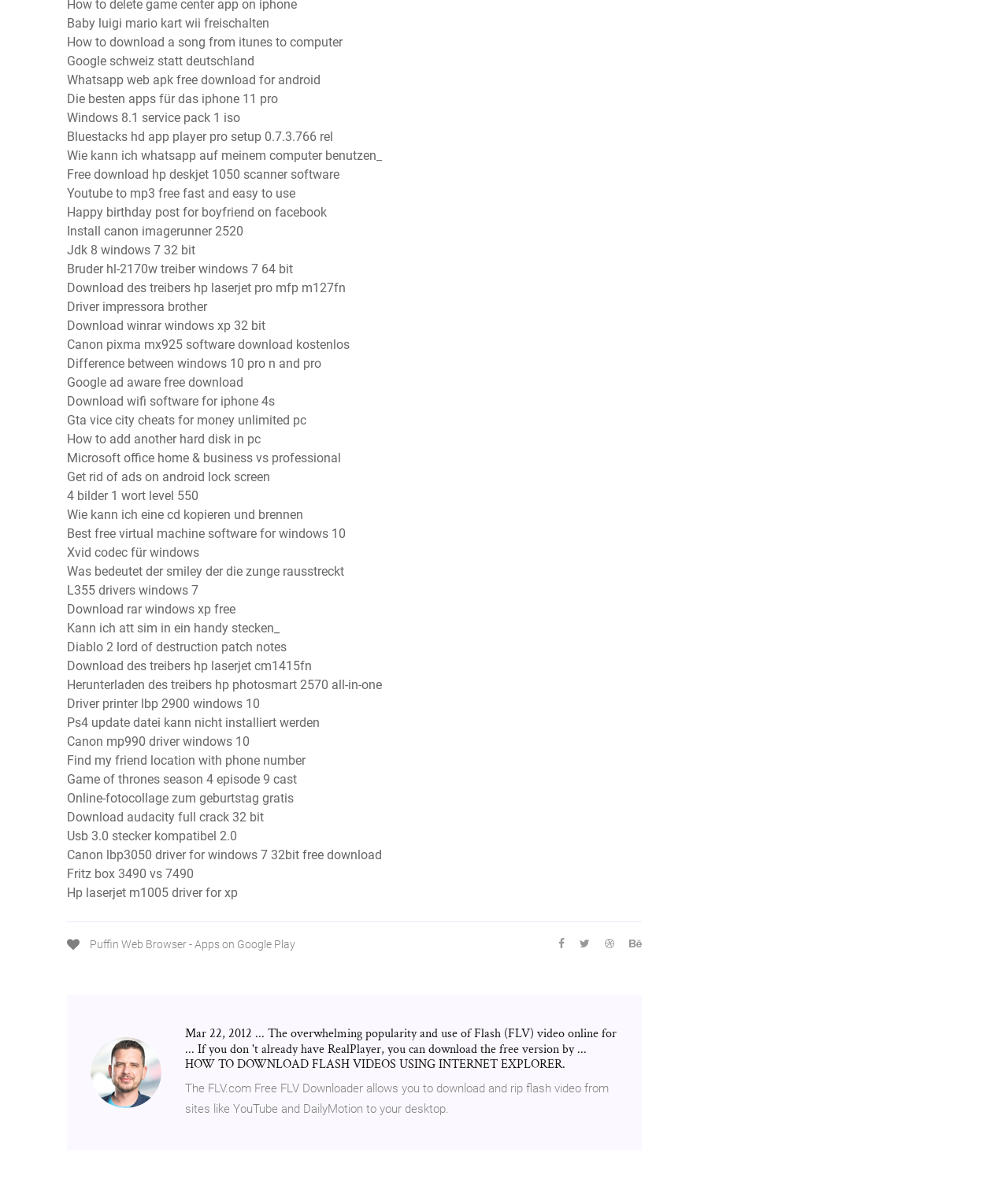How many links are on the webpage?
Answer the question using a single word or phrase, according to the image.

Over 300